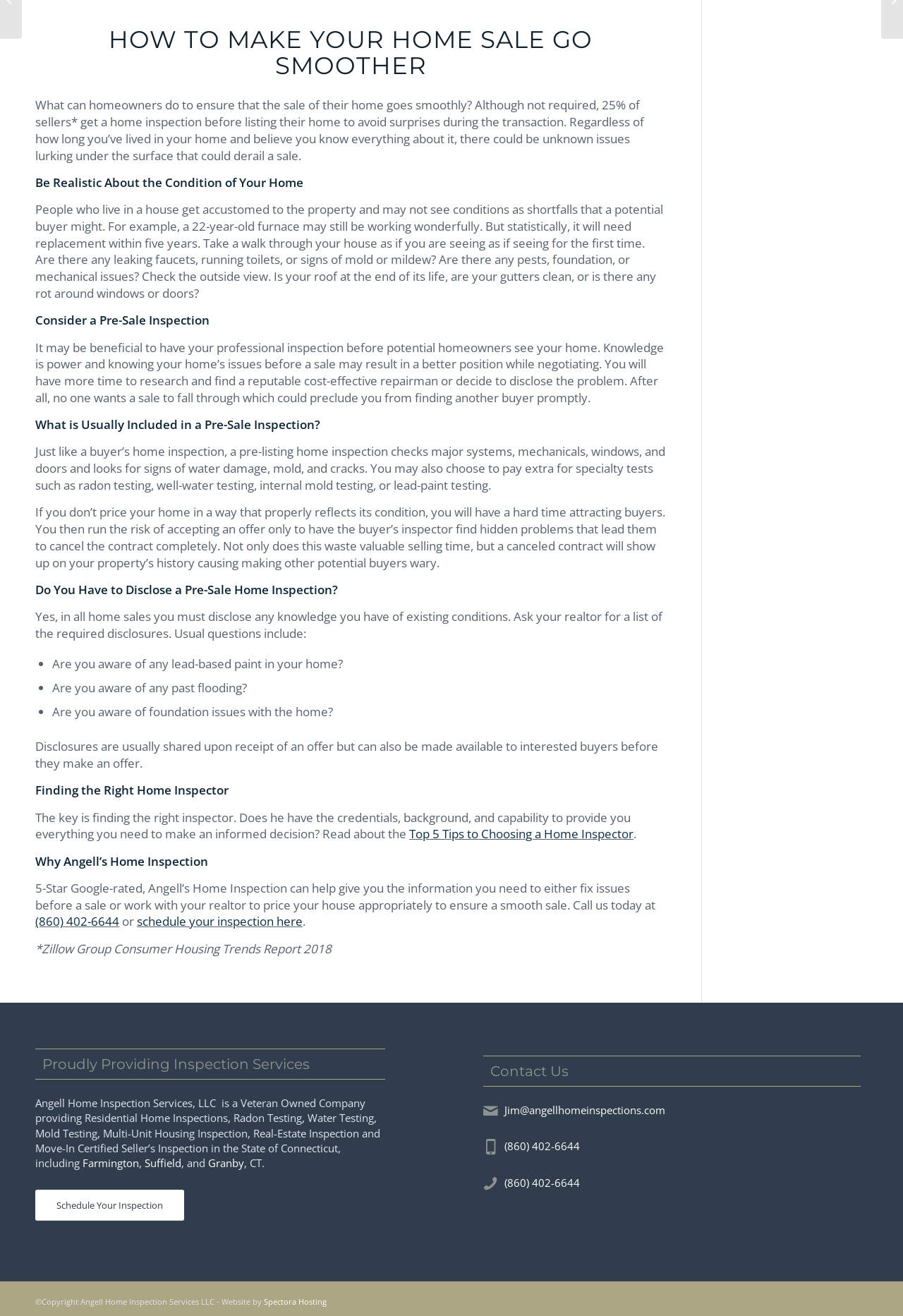Locate the UI element described as follows: "Schedule Your Inspection". Return the bounding box coordinates as four float numbers between 0 and 1 in the order [left, top, right, bottom].

[0.039, 0.904, 0.204, 0.928]